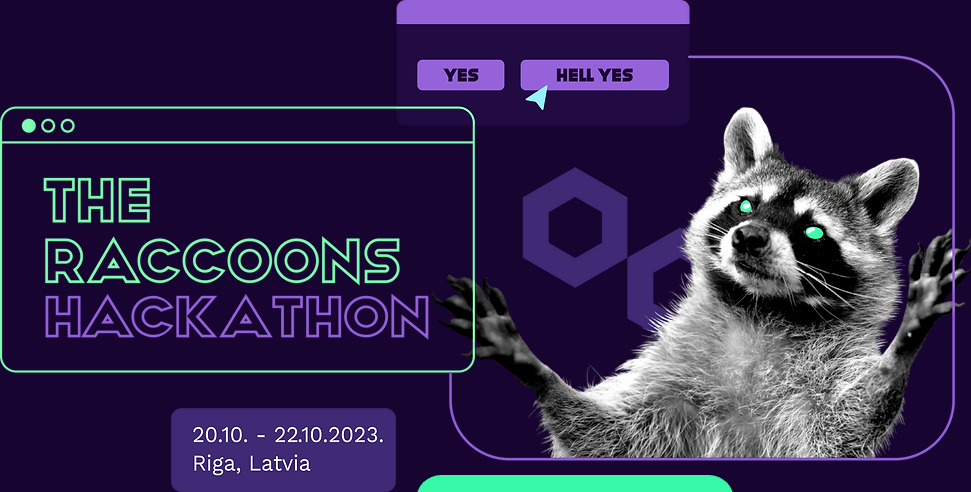Explain what is happening in the image with elaborate details.

The image showcases an engaging promotional graphic for "The Raccoons Hackathon," taking place from October 20 to October 22, 2023, in Riga, Latvia. The design features a stylized raccoon with glowing green eyes, adding a fun and whimsical touch to the overall theme. Bold, modern typography spells out "THE RACCOONS HACKATHON," emphasizing the event's playful yet tech-savvy spirit. 

To enhance interactivity, the graphic includes buttons labeled "YES" and "HELL YES," inviting viewers to participate. The background combines deep purple tones with a web browser frame icon, creating a dynamic visual that resonates with the hackathon's digital focus. This captivating image effectively communicates the excitement and inclusivity of the event, targeting a diverse audience of participants eager to engage in collaboration and innovation.